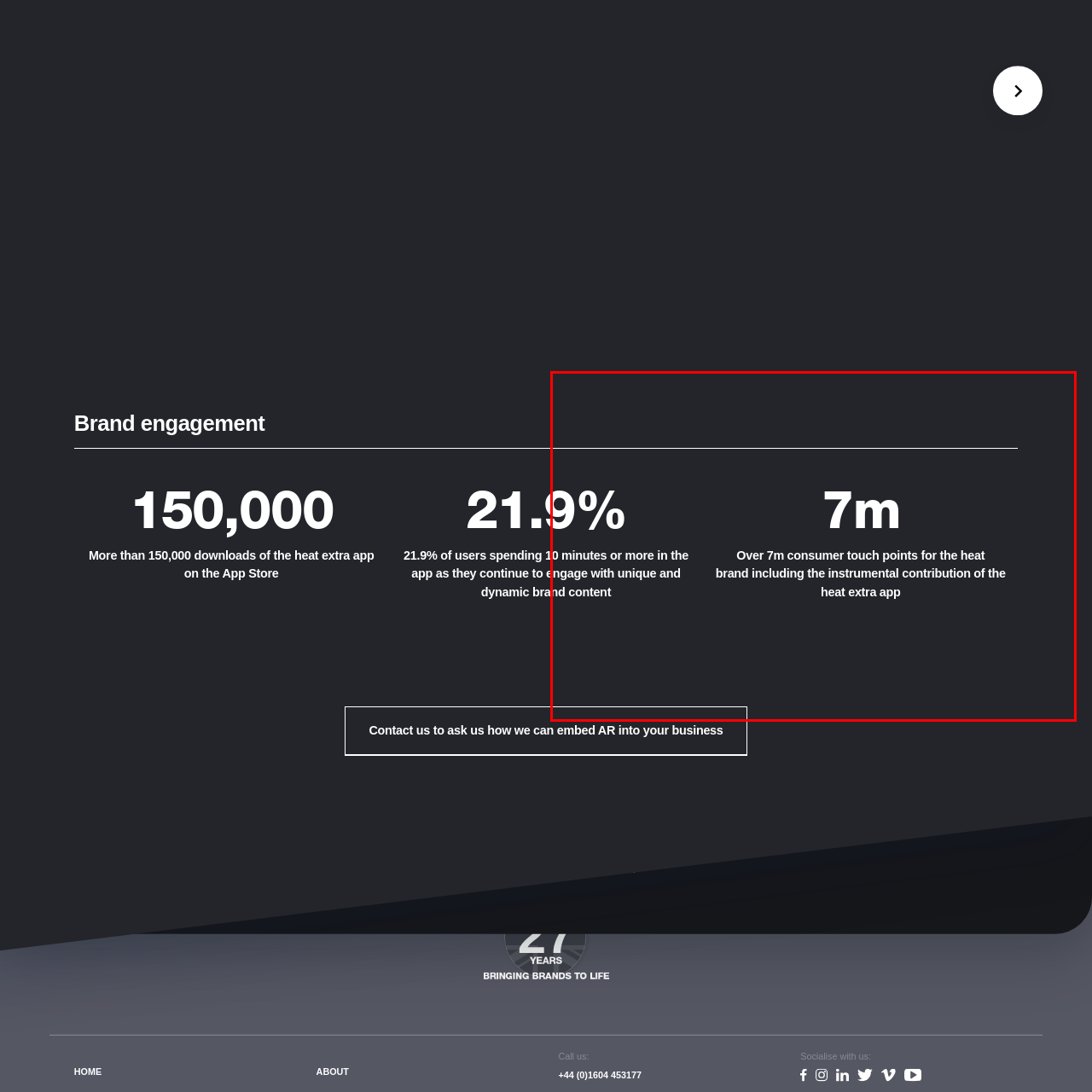What is the purpose of the heat extra app?
Check the image enclosed by the red bounding box and give your answer in one word or a short phrase.

Engaging users and facilitating consumer interactions